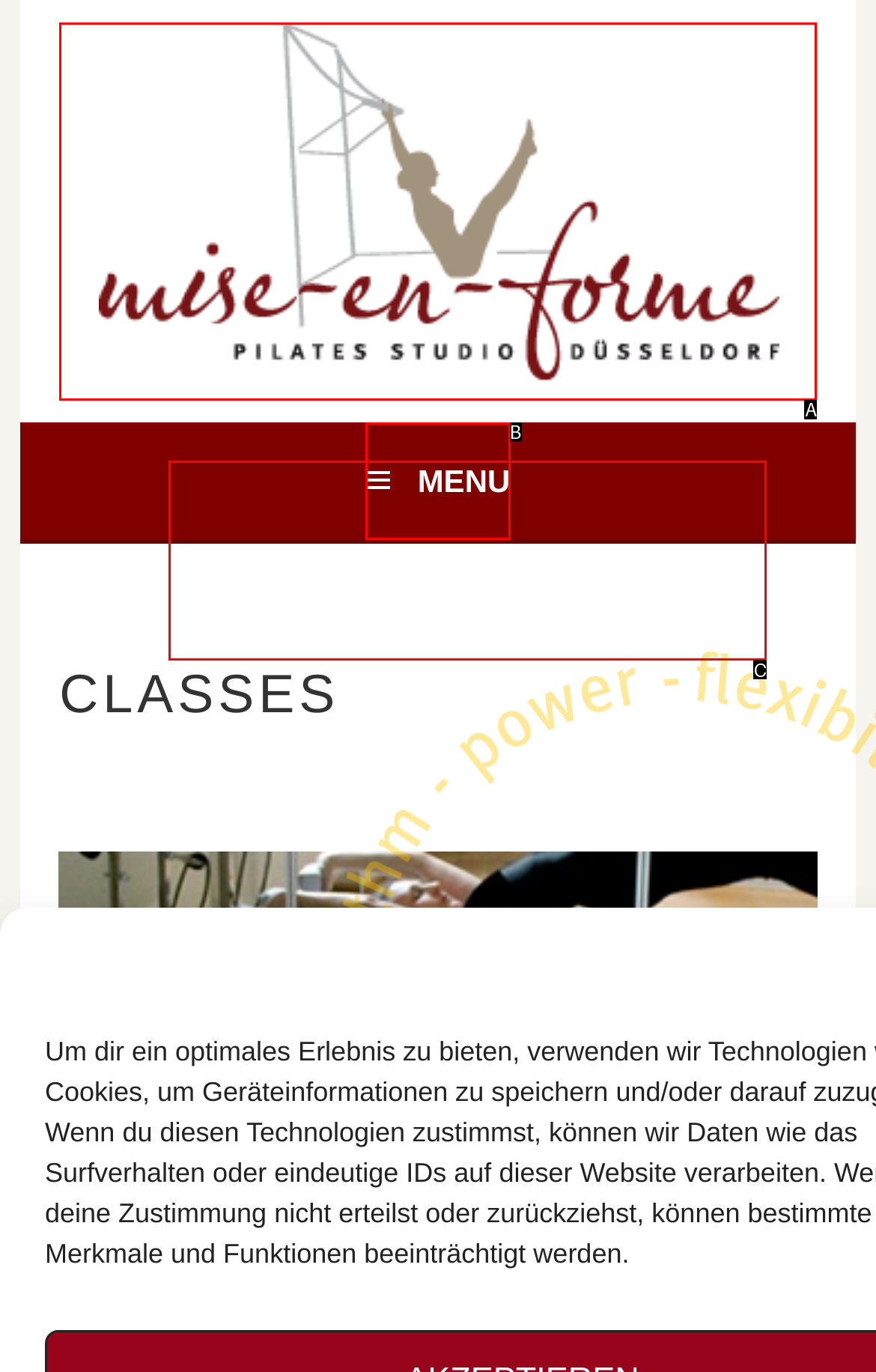Pinpoint the HTML element that fits the description: parent_node: PILATES DÜSSELDORF
Answer by providing the letter of the correct option.

A